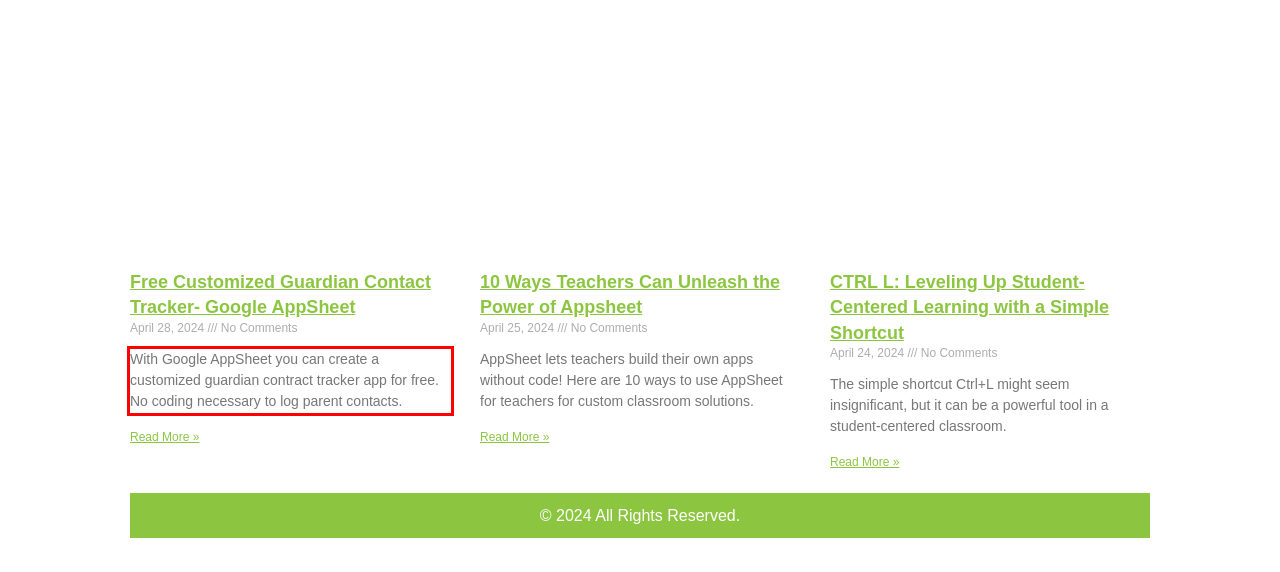Please recognize and transcribe the text located inside the red bounding box in the webpage image.

With Google AppSheet you can create a customized guardian contract tracker app for free. No coding necessary to log parent contacts.